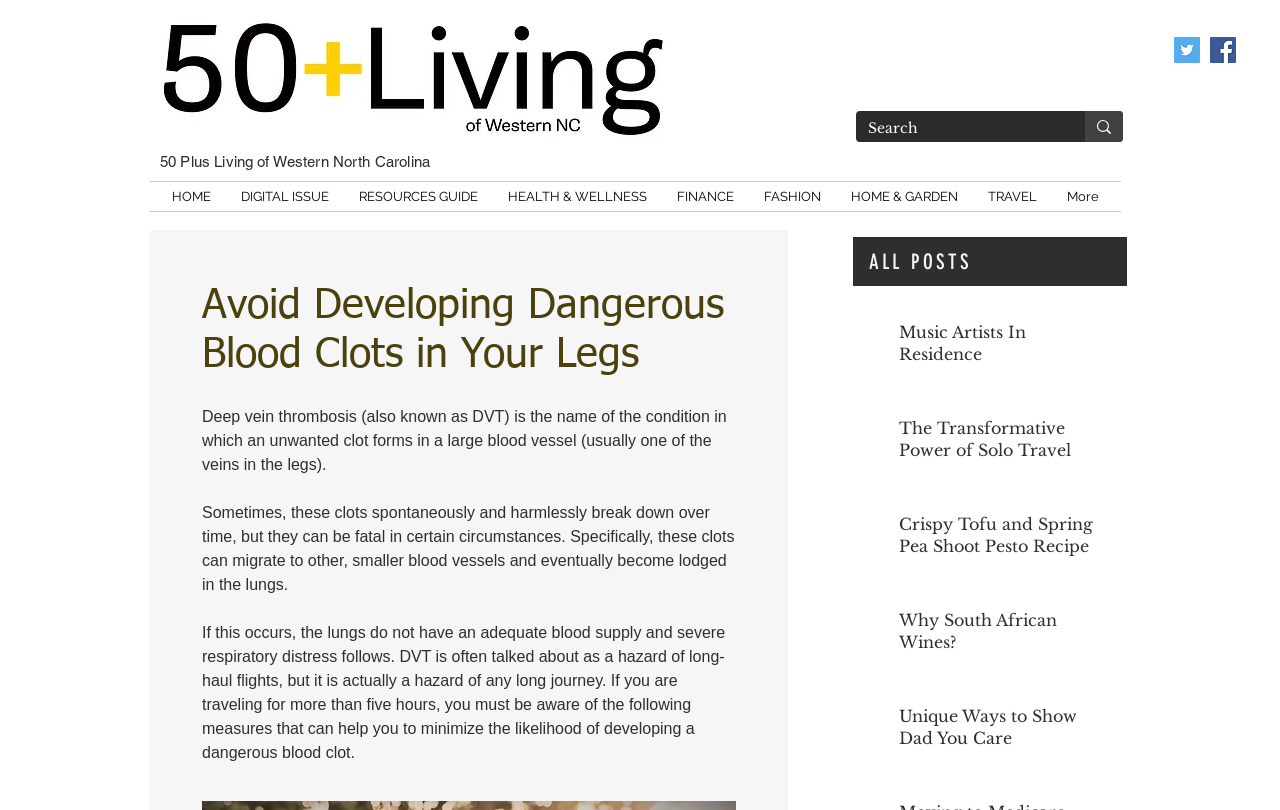Please determine the bounding box coordinates for the element that should be clicked to follow these instructions: "Search for something".

[0.678, 0.137, 0.815, 0.181]